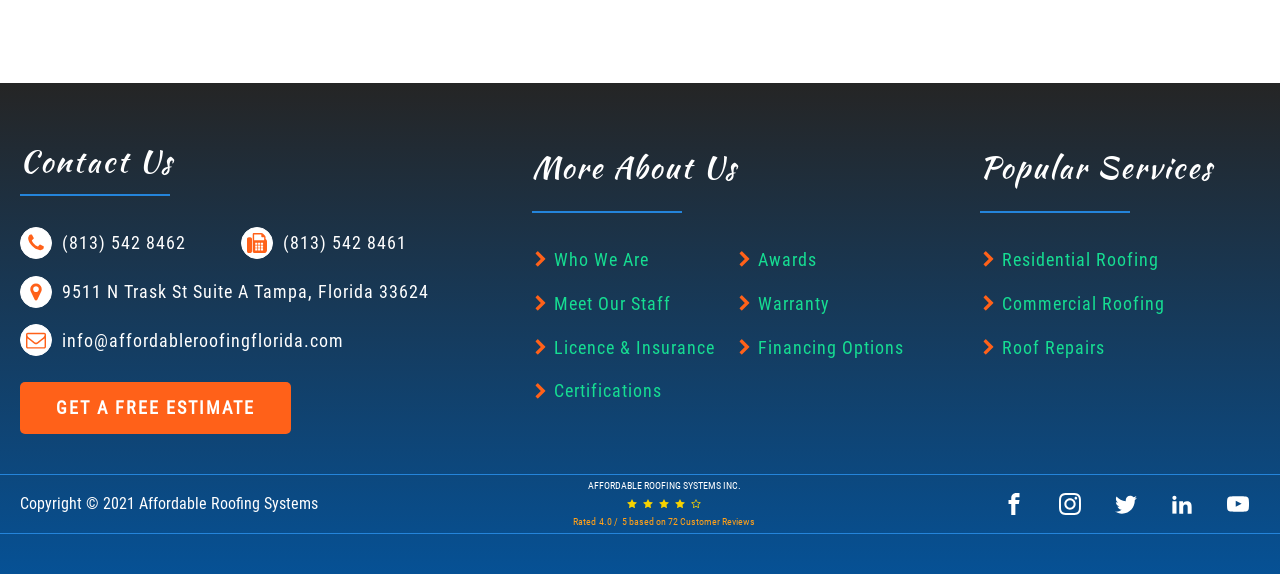Identify the bounding box of the UI element that matches this description: "JamHot".

None